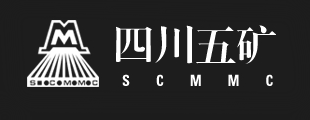What does '四川五矿' translate to?
Please craft a detailed and exhaustive response to the question.

According to the caption, the stylized Chinese characters '四川五矿' in the logo translate to 'Sichuan Wukuang', which is a crucial part of the company's visual identity.